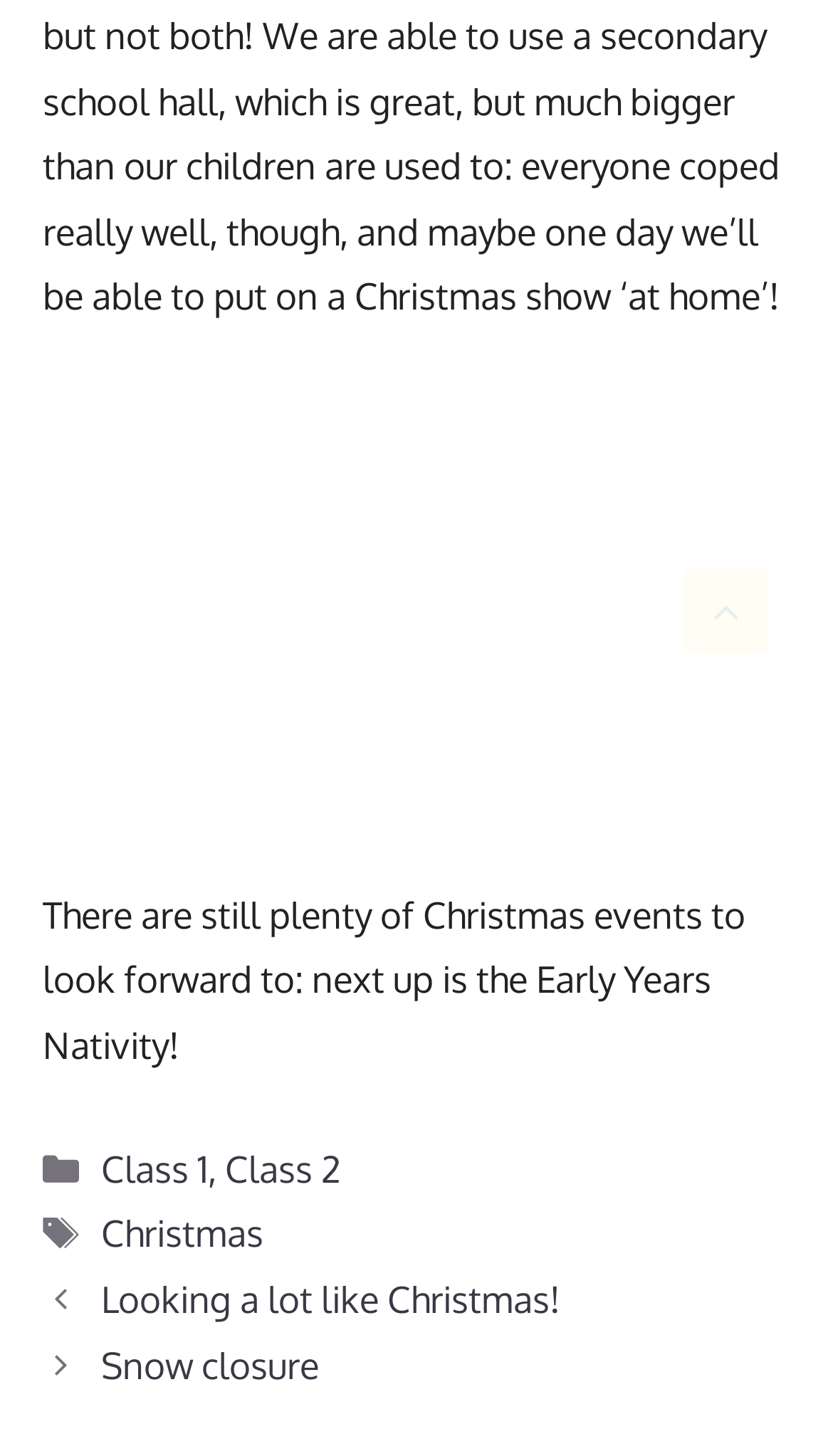Please answer the following question as detailed as possible based on the image: 
How many navigation links are there?

The navigation section contains links to 'Looking a lot like Christmas!' and 'Snow closure', which are 2 navigation links.